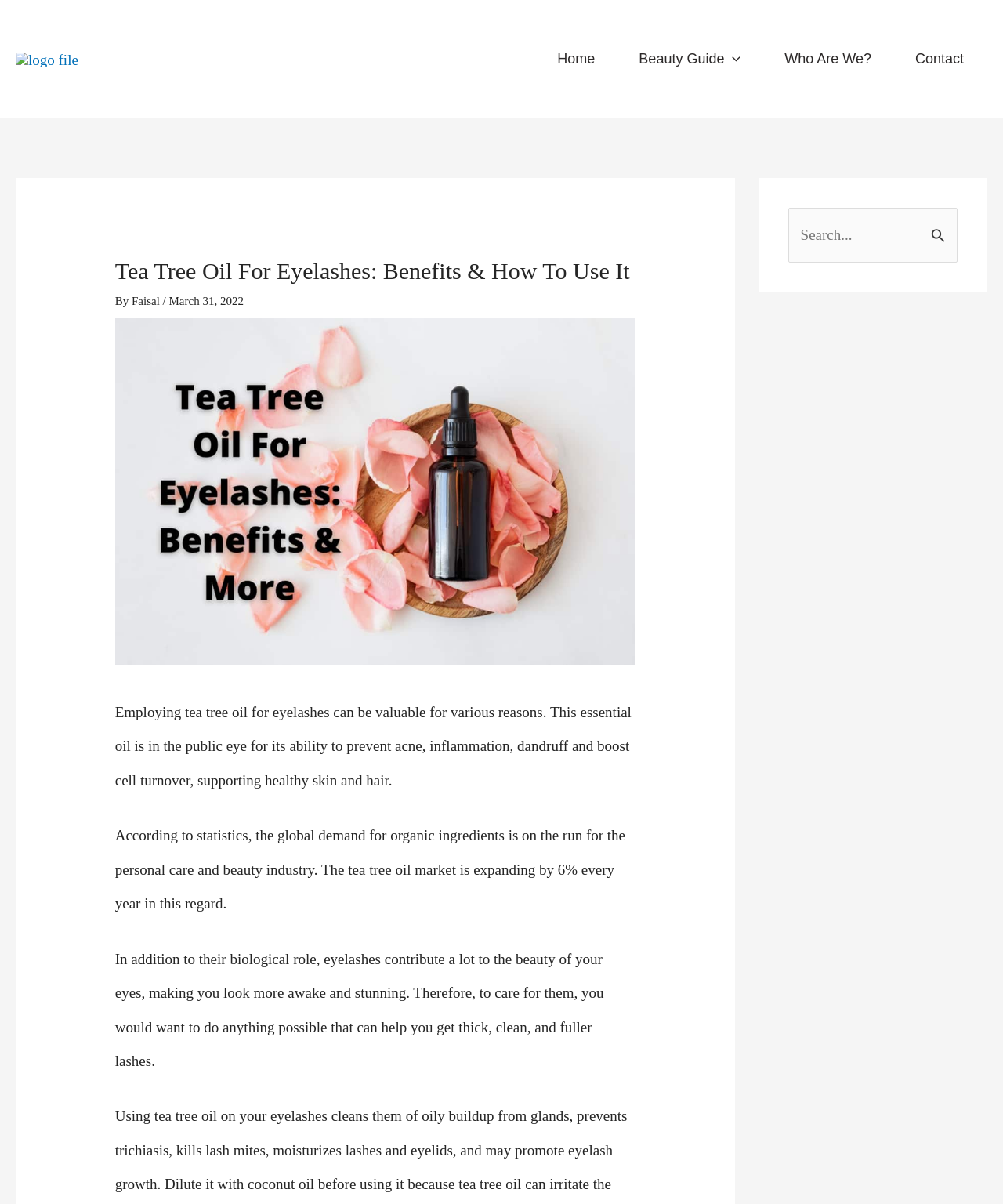Reply to the question with a single word or phrase:
What is the purpose of using tea tree oil for eyelashes?

To get thick, clean, and fuller lashes